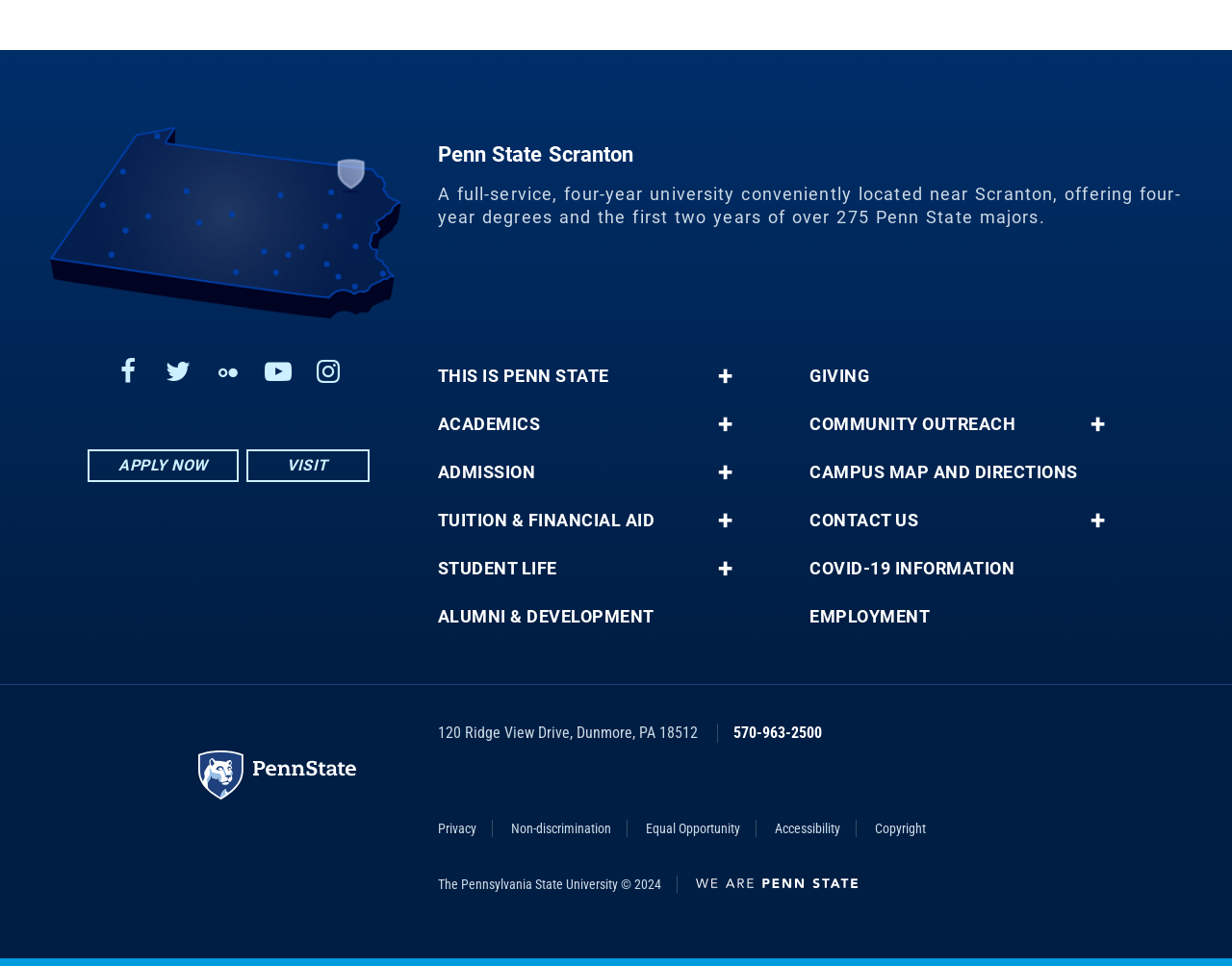What is the copyright year of the university?
By examining the image, provide a one-word or phrase answer.

2024